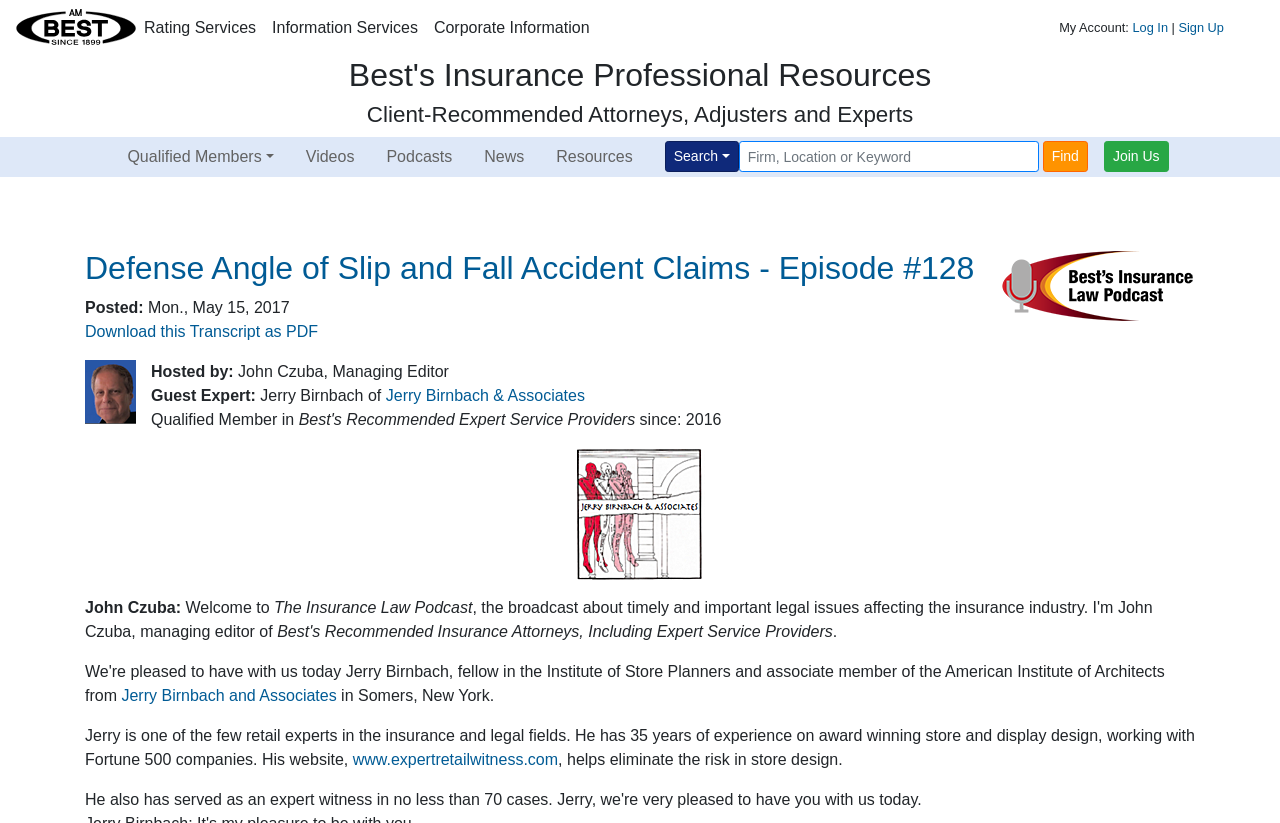Find the bounding box coordinates of the clickable area required to complete the following action: "Log in to the account".

[0.885, 0.025, 0.913, 0.043]